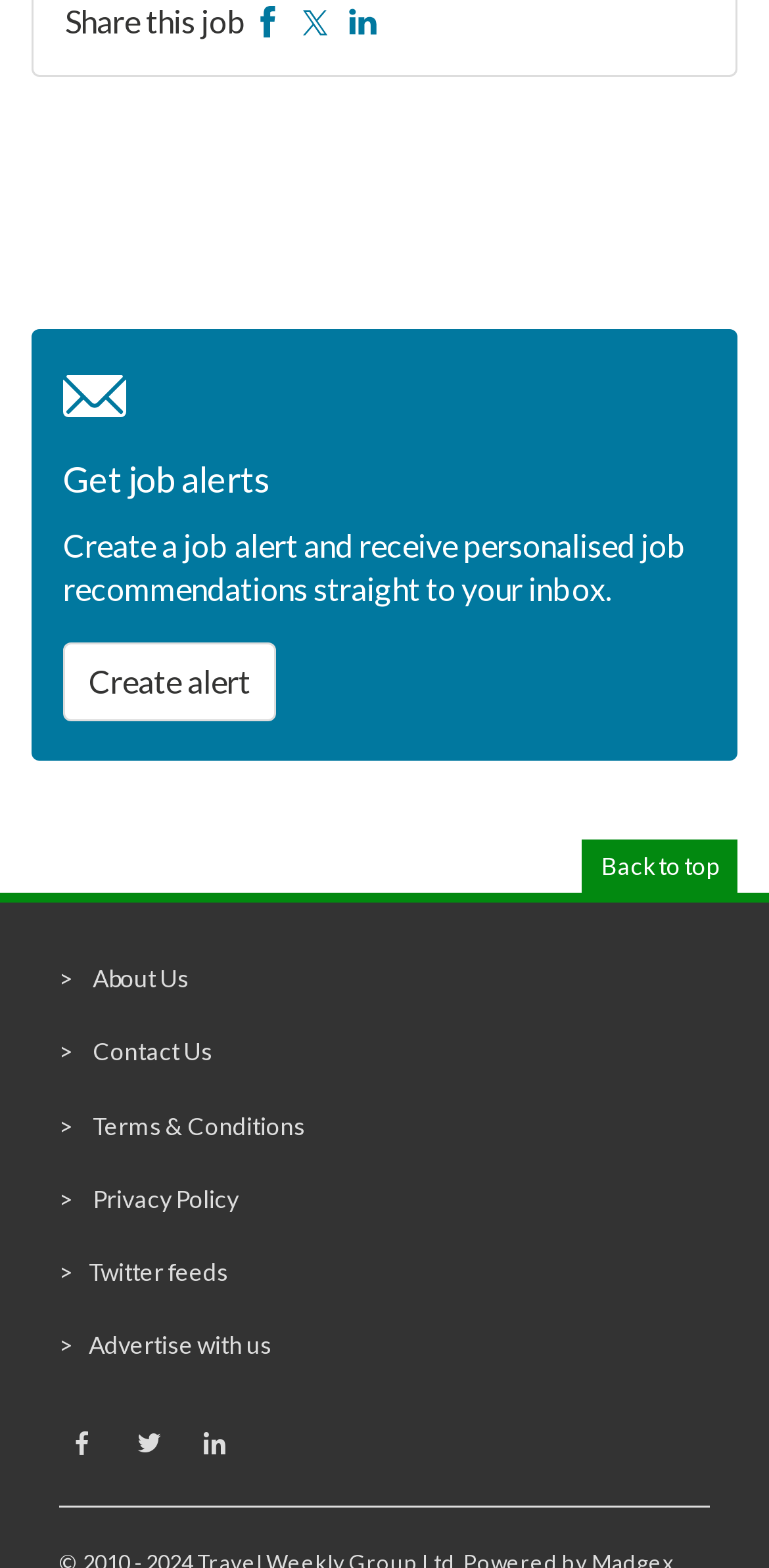Identify the bounding box coordinates for the element that needs to be clicked to fulfill this instruction: "Create a job alert". Provide the coordinates in the format of four float numbers between 0 and 1: [left, top, right, bottom].

[0.082, 0.41, 0.359, 0.461]